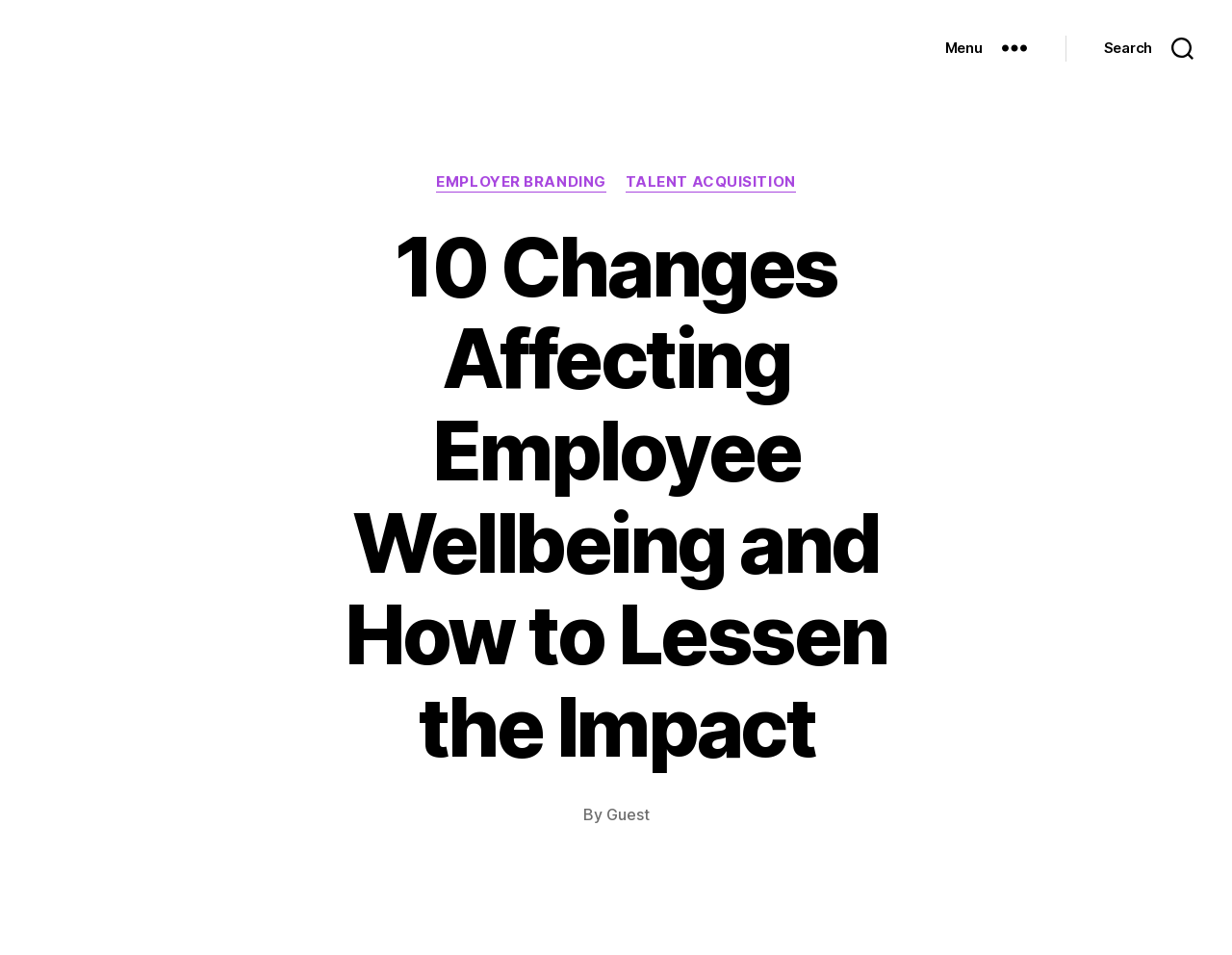Produce a meticulous description of the webpage.

The webpage is focused on the topic of employee wellbeing, specifically discussing 10 changes that can affect it. At the top right corner, there are two buttons, "Menu" and "Search", which are not expanded. Below these buttons, there is a header section that spans the entire width of the page. Within this section, there are several elements, including a "Categories" label, two links to "EMPLOYER BRANDING" and "TALENT ACQUISITION", and a heading that reads "10 Changes Affecting Employee Wellbeing and How to Lessen the Impact". This heading is positioned roughly in the middle of the page, both horizontally and vertically. 

At the bottom of the page, there is a section that includes the text "By" followed by a link to the author, "Guest". The meta description suggests that the page will discuss how both positive and negative changes in business can impact employee wellbeing, and provide 10 specific examples of such changes.